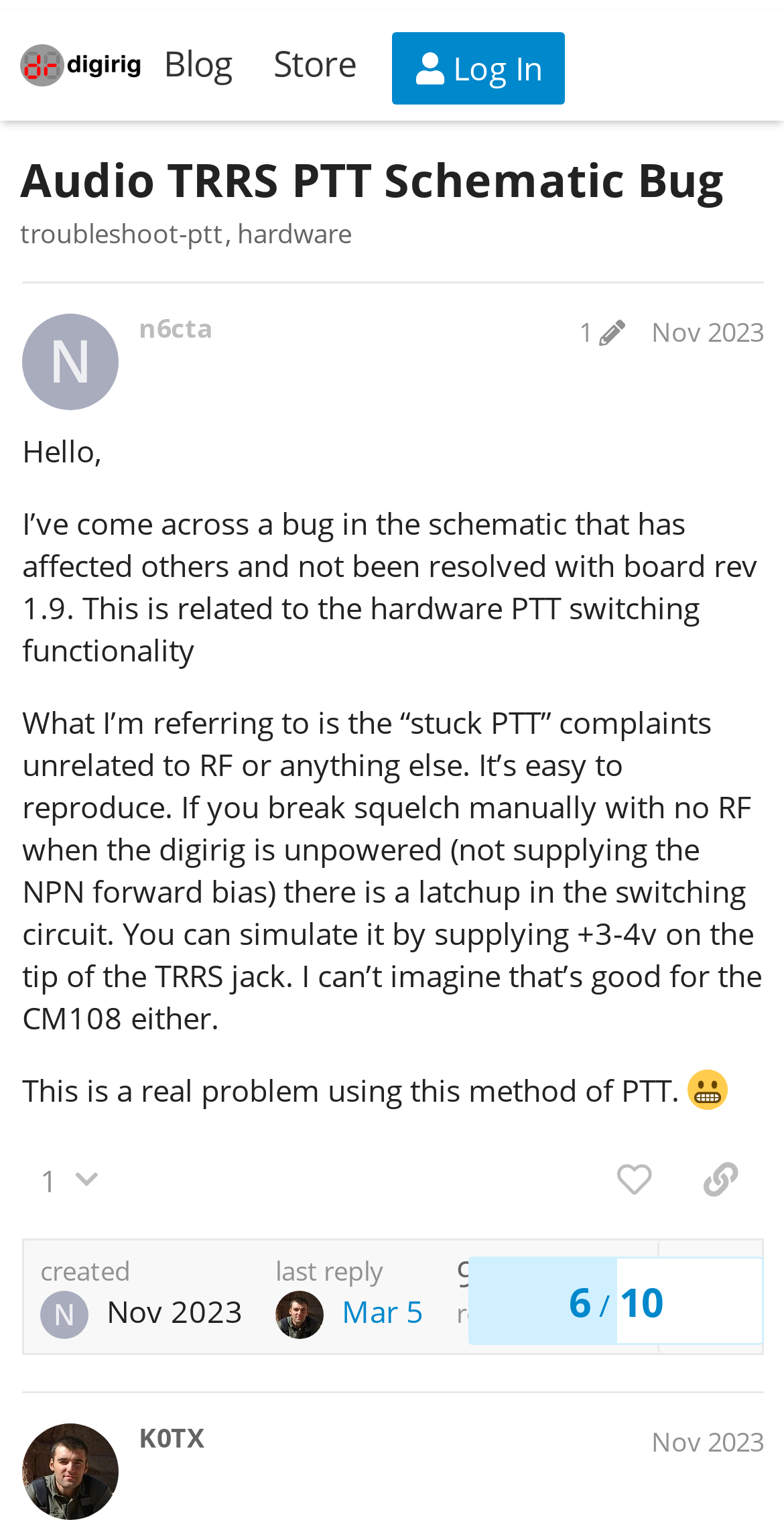Please specify the bounding box coordinates of the element that should be clicked to execute the given instruction: 'Search for topics'. Ensure the coordinates are four float numbers between 0 and 1, expressed as [left, top, right, bottom].

[0.741, 0.006, 0.857, 0.066]